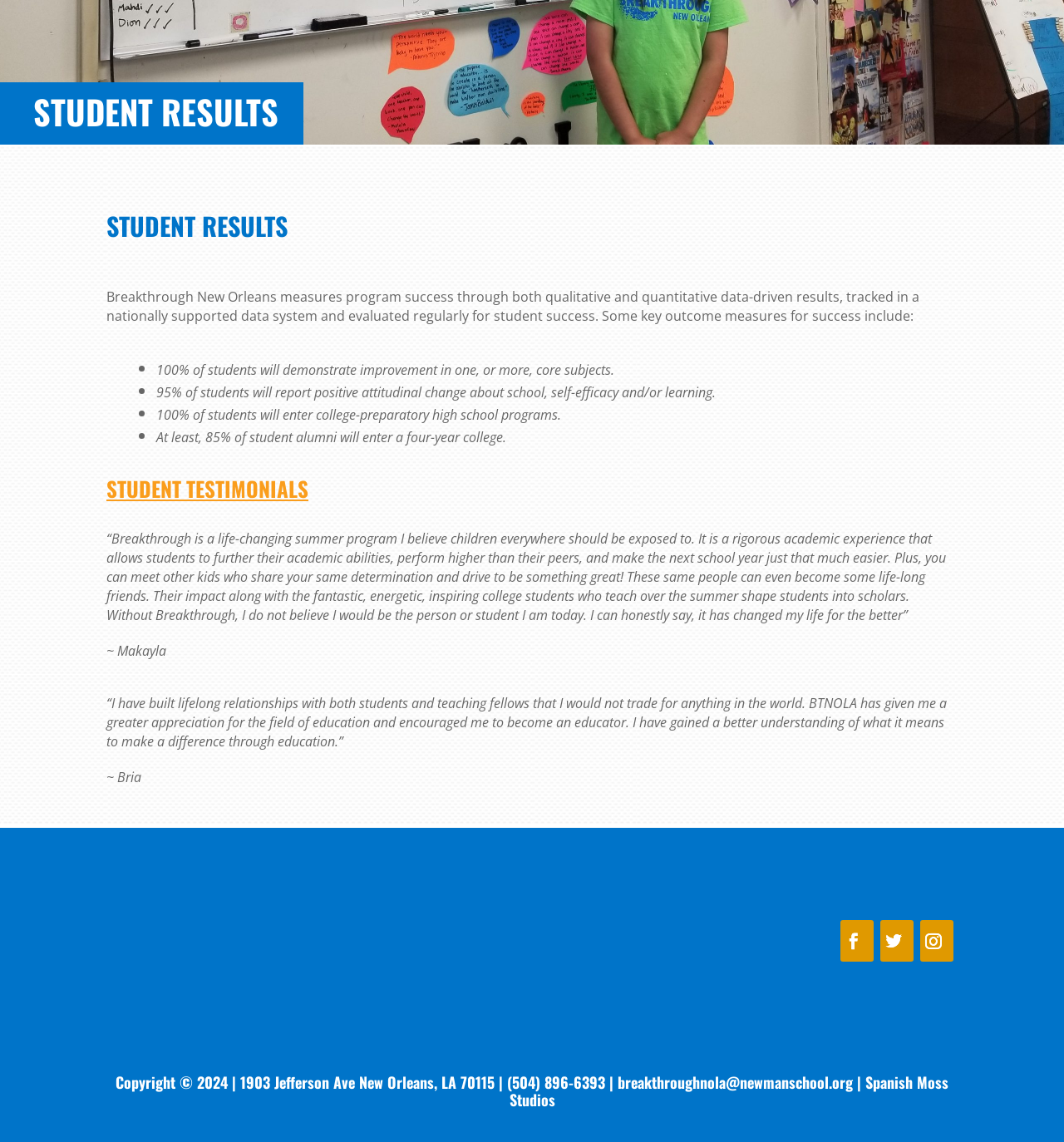Provide the bounding box coordinates for the UI element that is described by this text: "Follow". The coordinates should be in the form of four float numbers between 0 and 1: [left, top, right, bottom].

[0.79, 0.806, 0.821, 0.842]